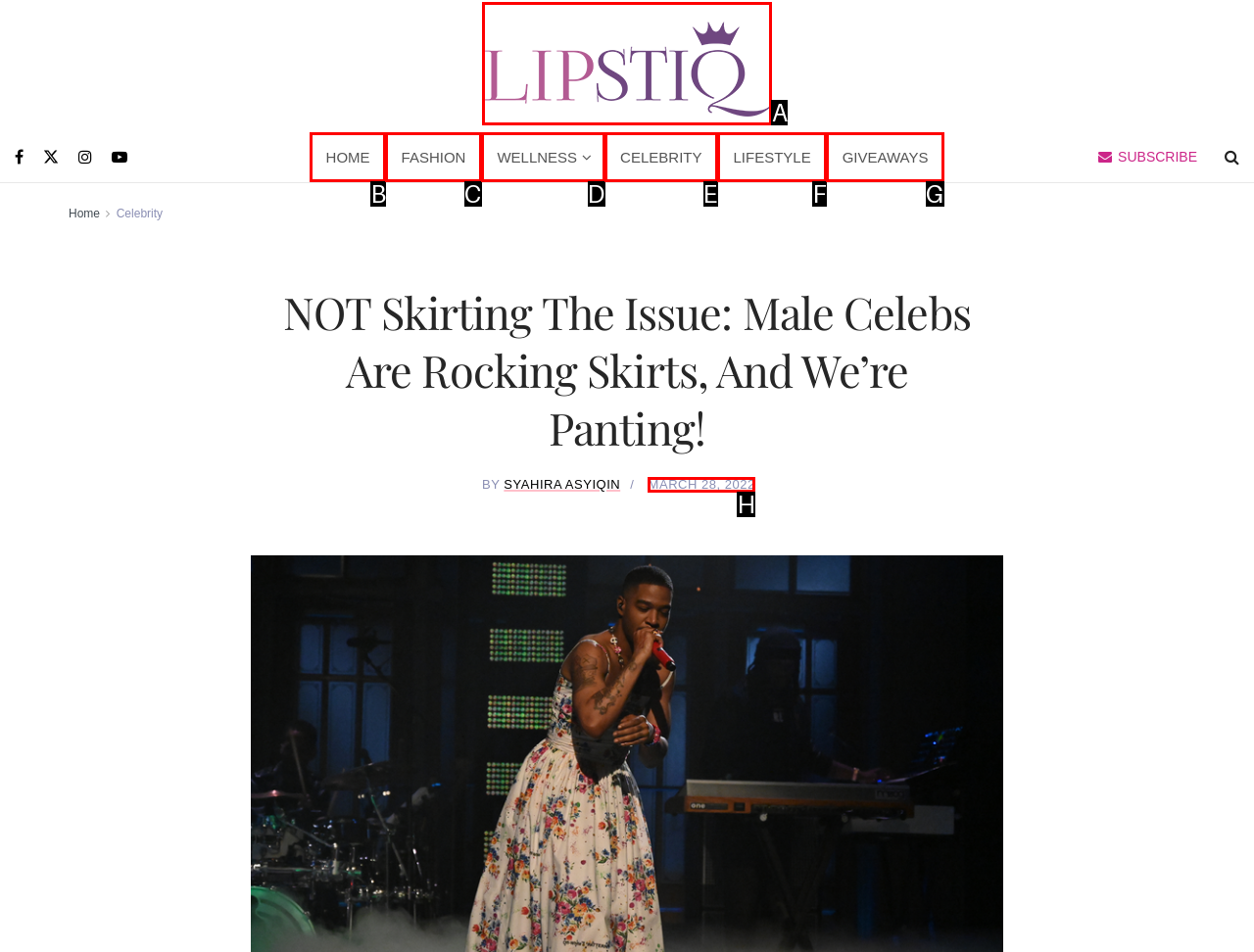Which option best describes: March 28, 2022
Respond with the letter of the appropriate choice.

H